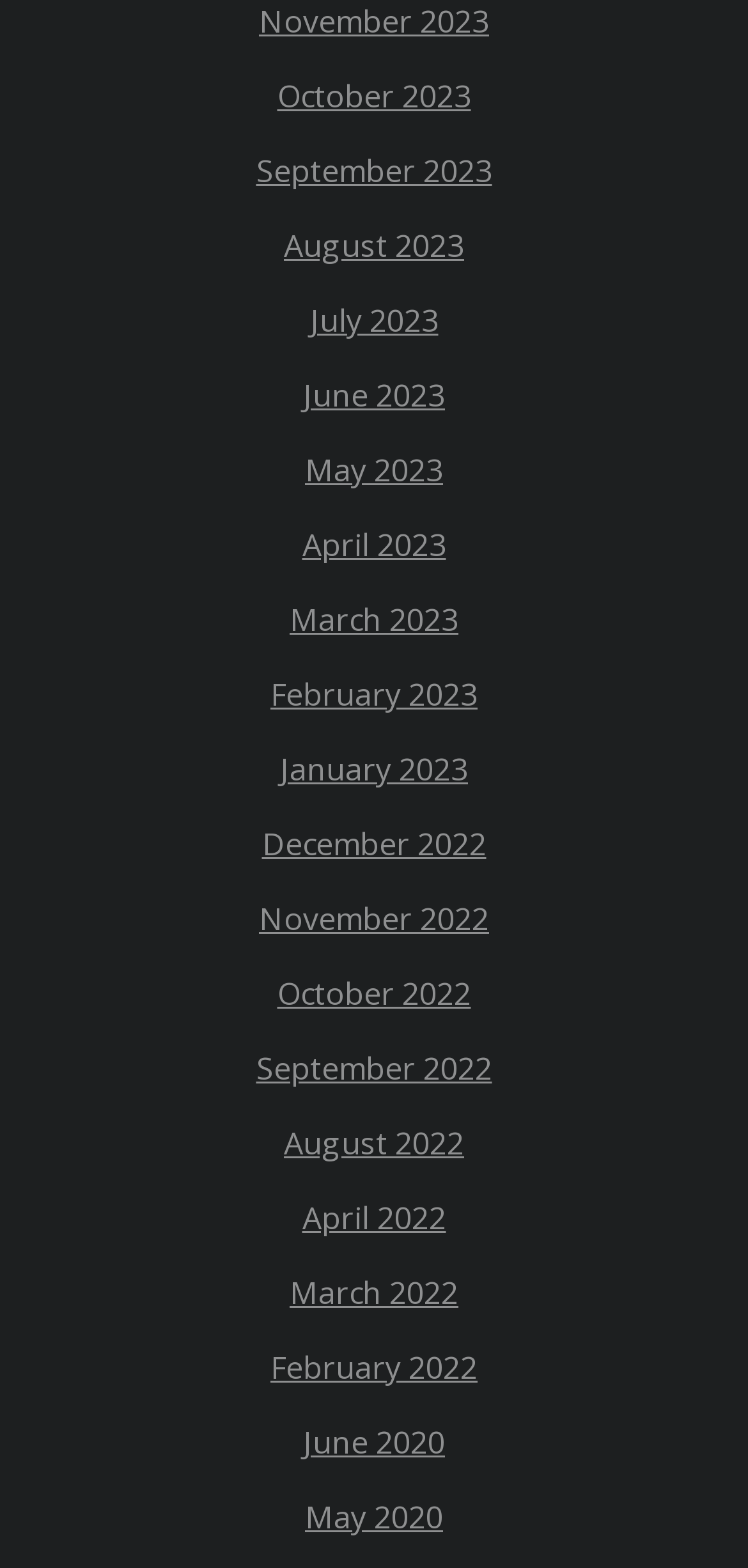Determine the bounding box coordinates of the element that should be clicked to execute the following command: "View November 2023".

[0.346, 0.0, 0.654, 0.027]